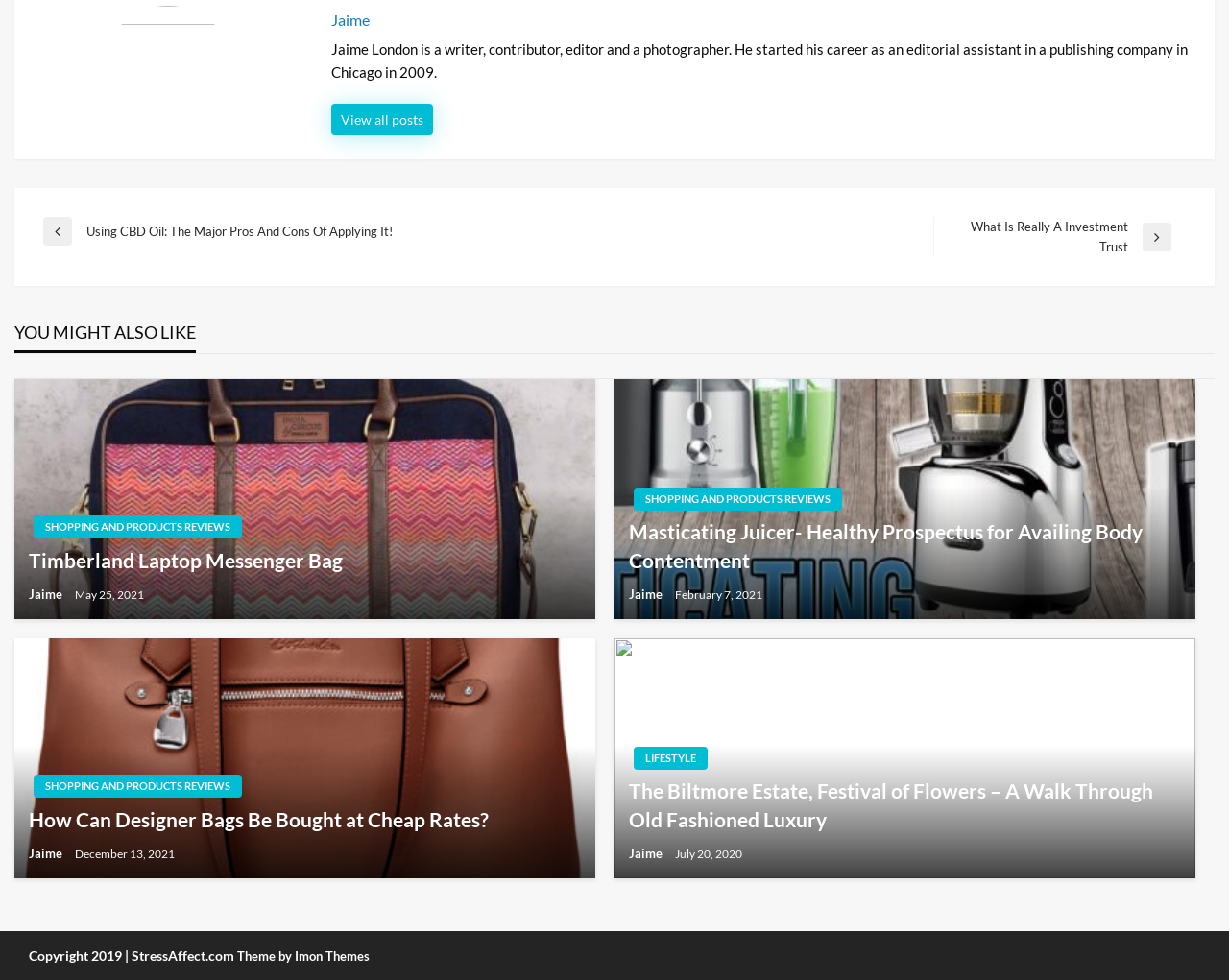Answer the question using only a single word or phrase: 
Who is the author of the article 'Timberland Laptop Messenger Bag'?

Jaime